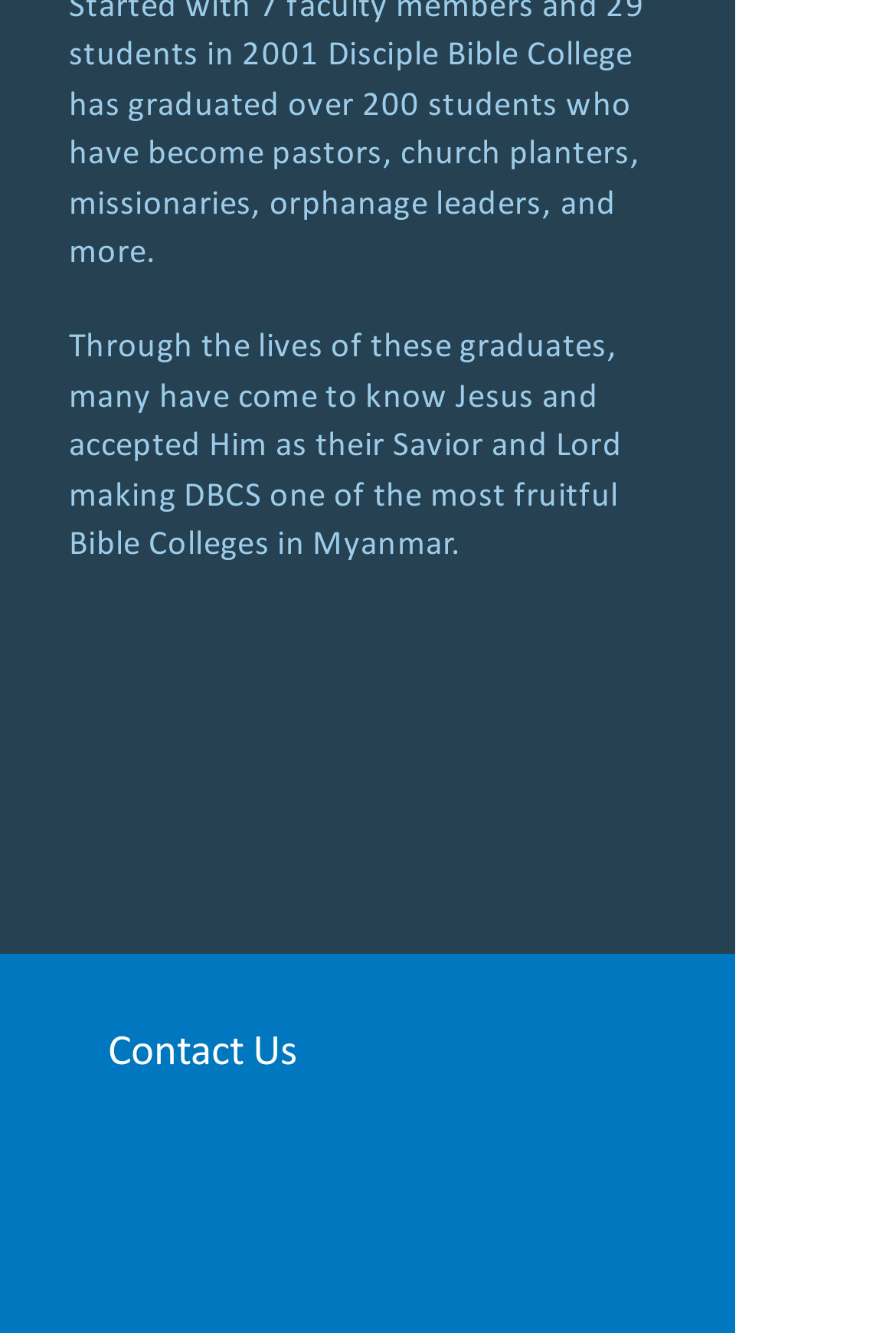Please provide a short answer using a single word or phrase for the question:
How many iframes are present on the webpage?

2